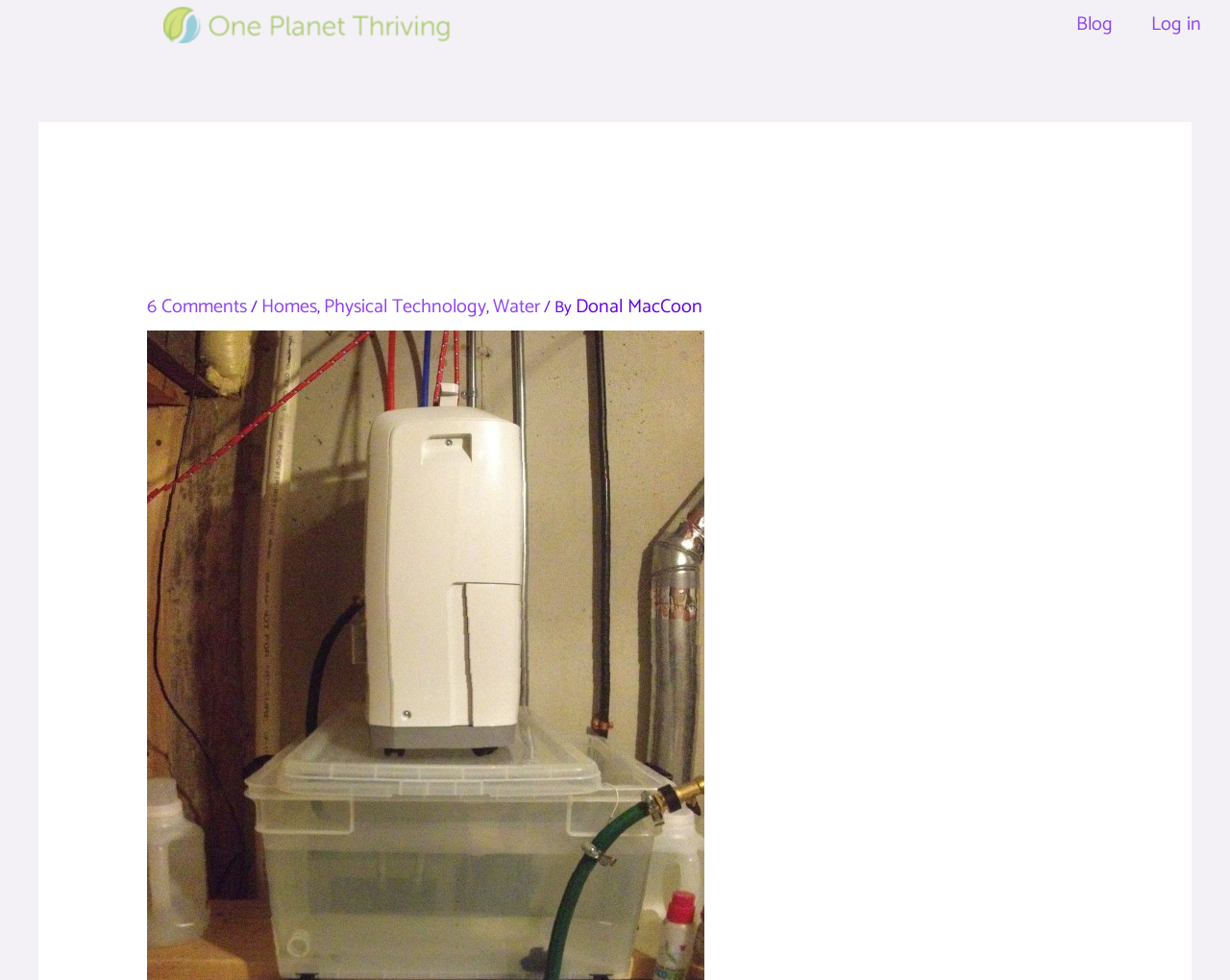Provide the bounding box coordinates of the HTML element described by the text: "Donal MacCoon".

[0.468, 0.297, 0.571, 0.329]